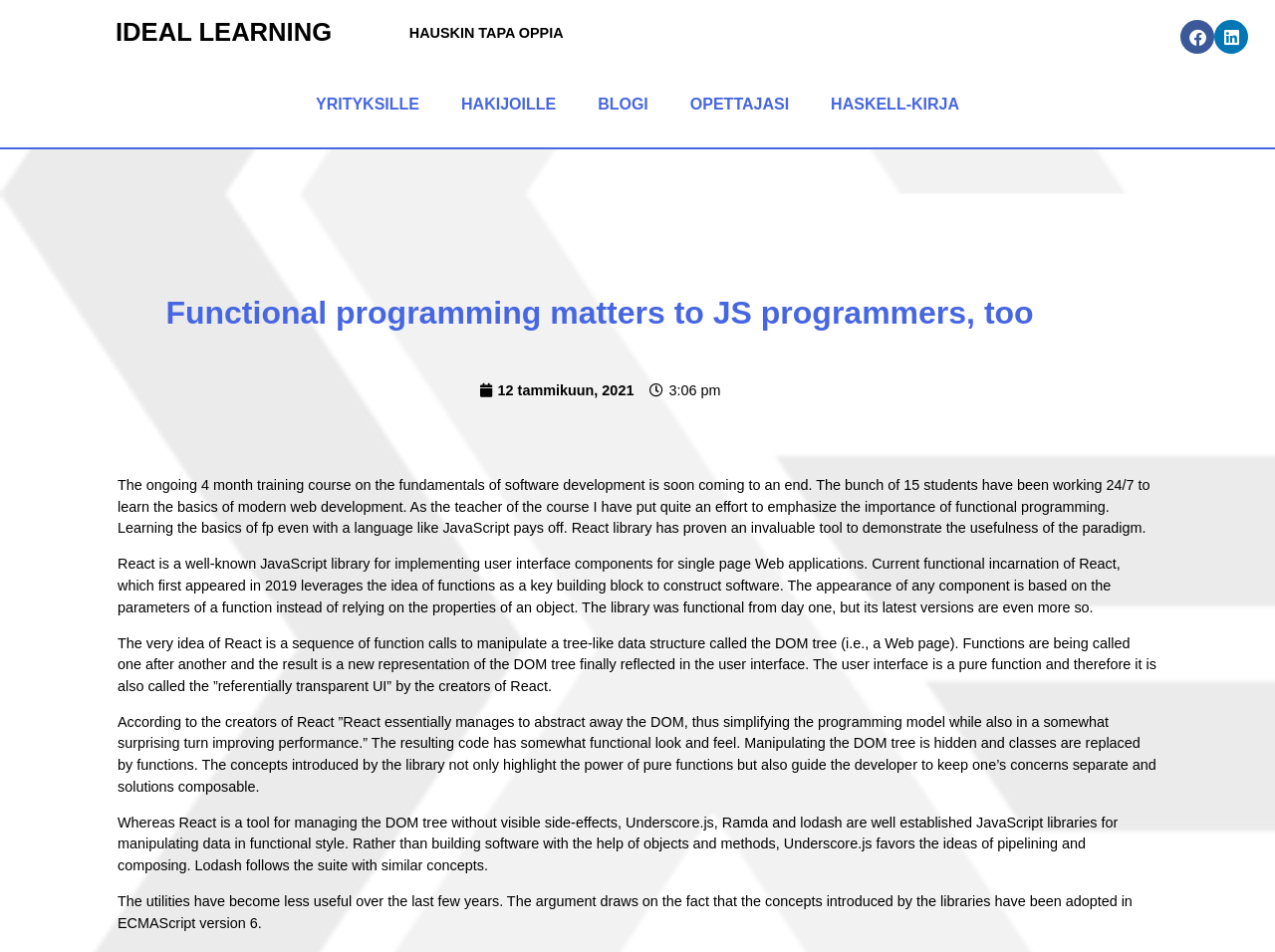Respond to the following question using a concise word or phrase: 
What is the name of the learning platform?

Ideal Learning